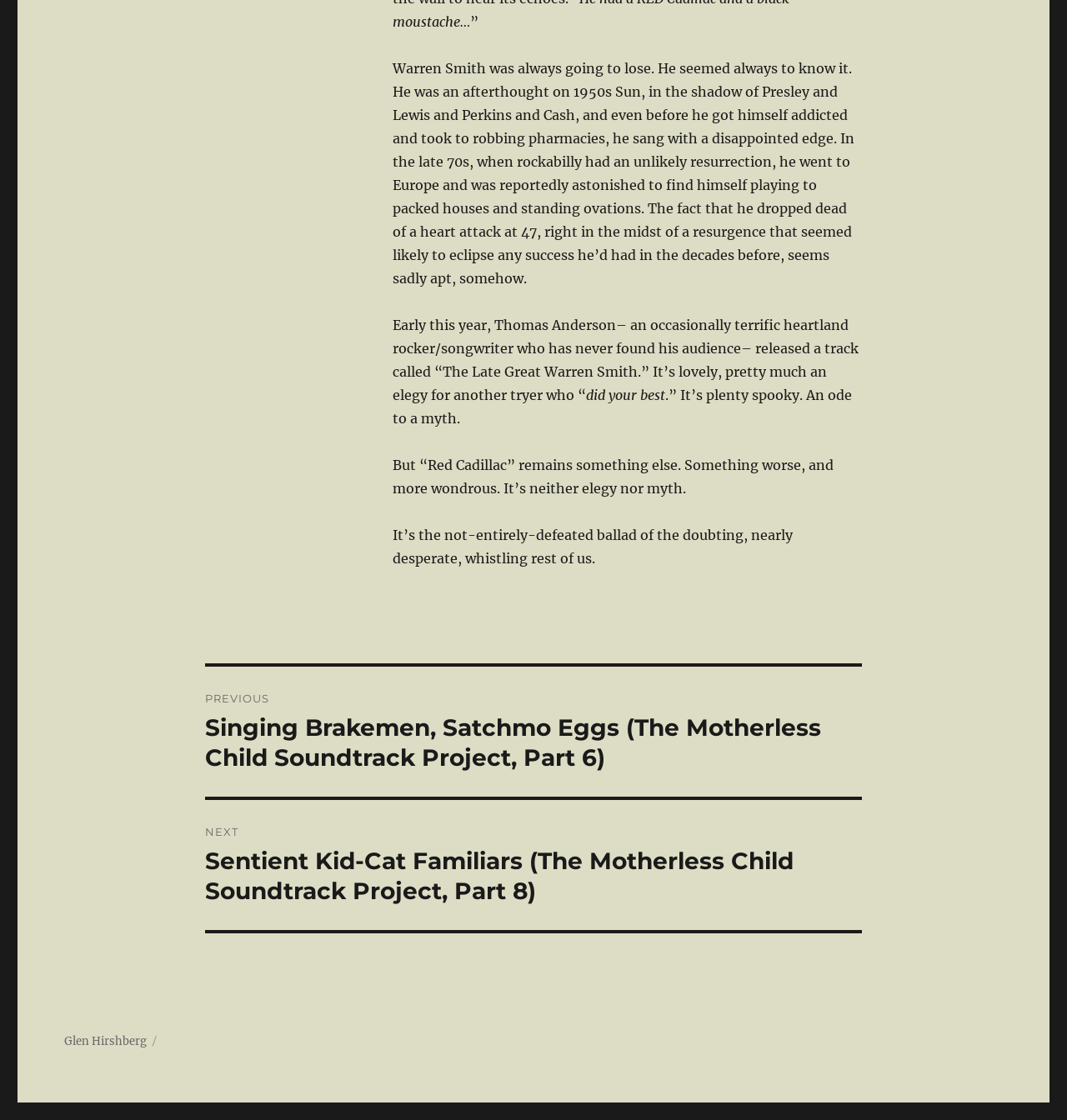What is the title of the song mentioned in the article?
Carefully analyze the image and provide a thorough answer to the question.

The article mentions a song called 'Red Cadillac' which is not an elegy or a myth, but a ballad about the doubting and desperate people.